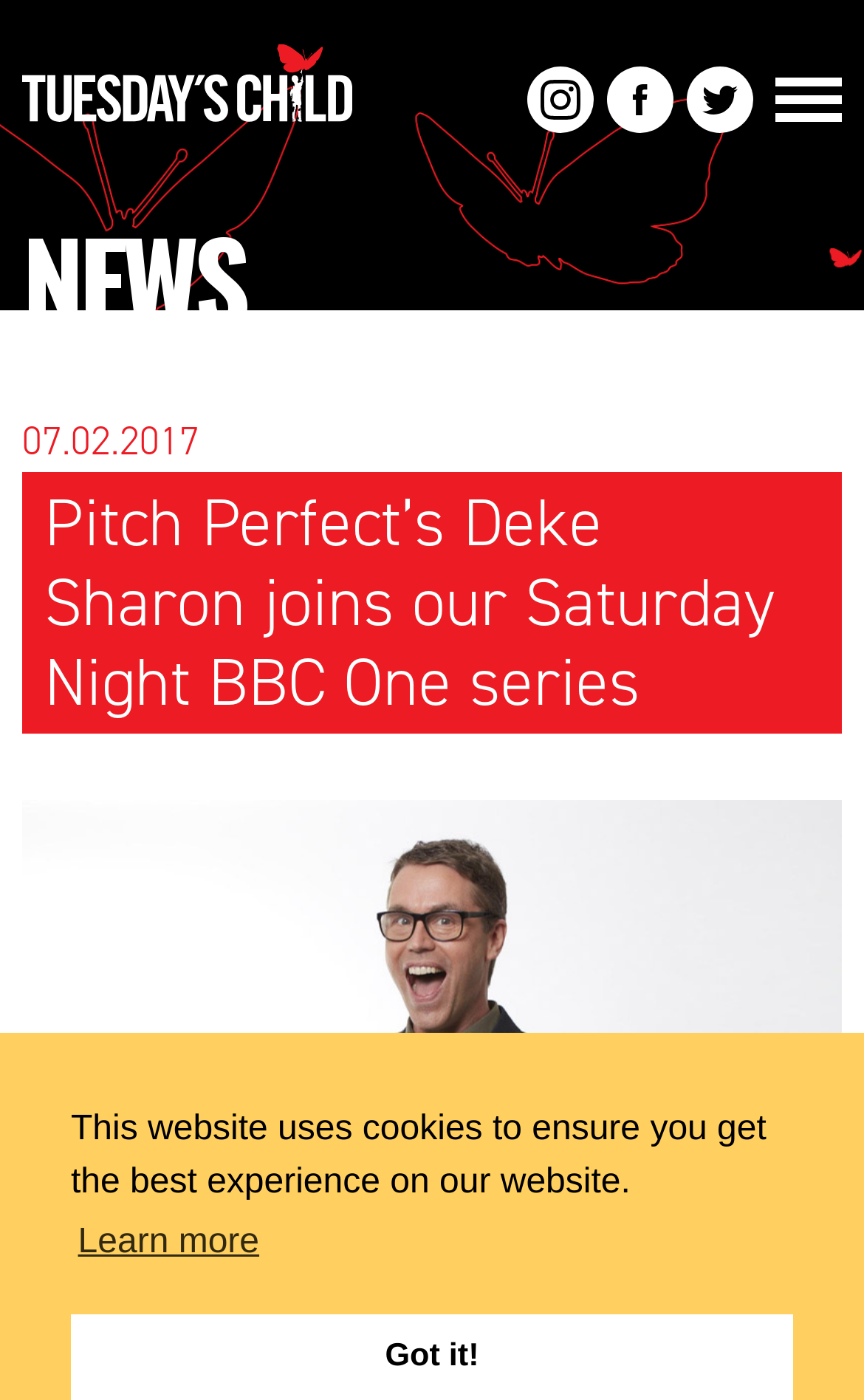Provide an in-depth caption for the webpage.

The webpage is about Deke Sharon, a music director and arranger, joining a BBC One series called "Pitch Battle". At the top of the page, there is a notification about the website using cookies, with a "learn more about cookies" button and a "Got it!" button. 

On the top left, there is a logo of Tuesday's Child TV, which is a link, accompanied by a text link "Tuesday's Child TV". Below the logo, there are social media links to Instagram, Facebook, and Twitter, aligned horizontally. A "Menu" button is located at the top right corner.

The main content of the page is a news article with a heading "Pitch Perfect’s Deke Sharon joins our Saturday Night BBC One series" and a date "07.02.2017" above it. The article is divided into sections, but the content is not provided in the accessibility tree.